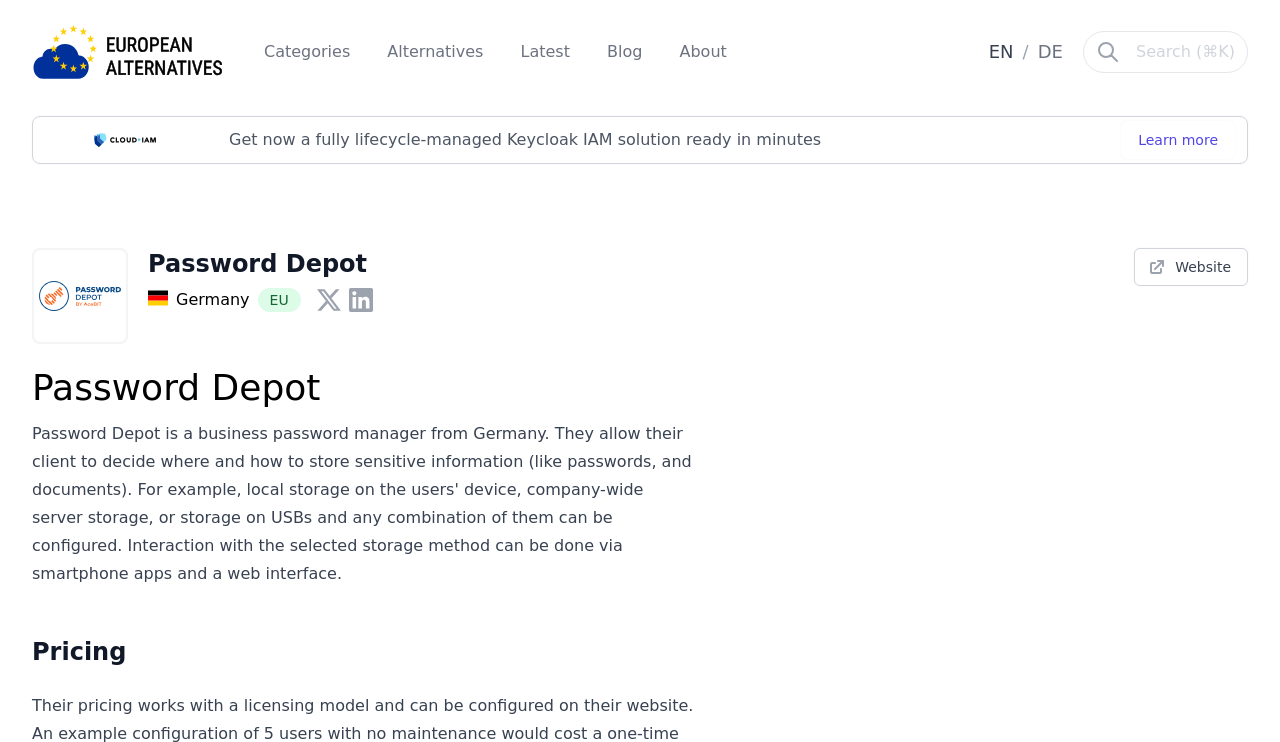Using the element description: "Website", determine the bounding box coordinates. The coordinates should be in the format [left, top, right, bottom], with values between 0 and 1.

[0.886, 0.334, 0.975, 0.385]